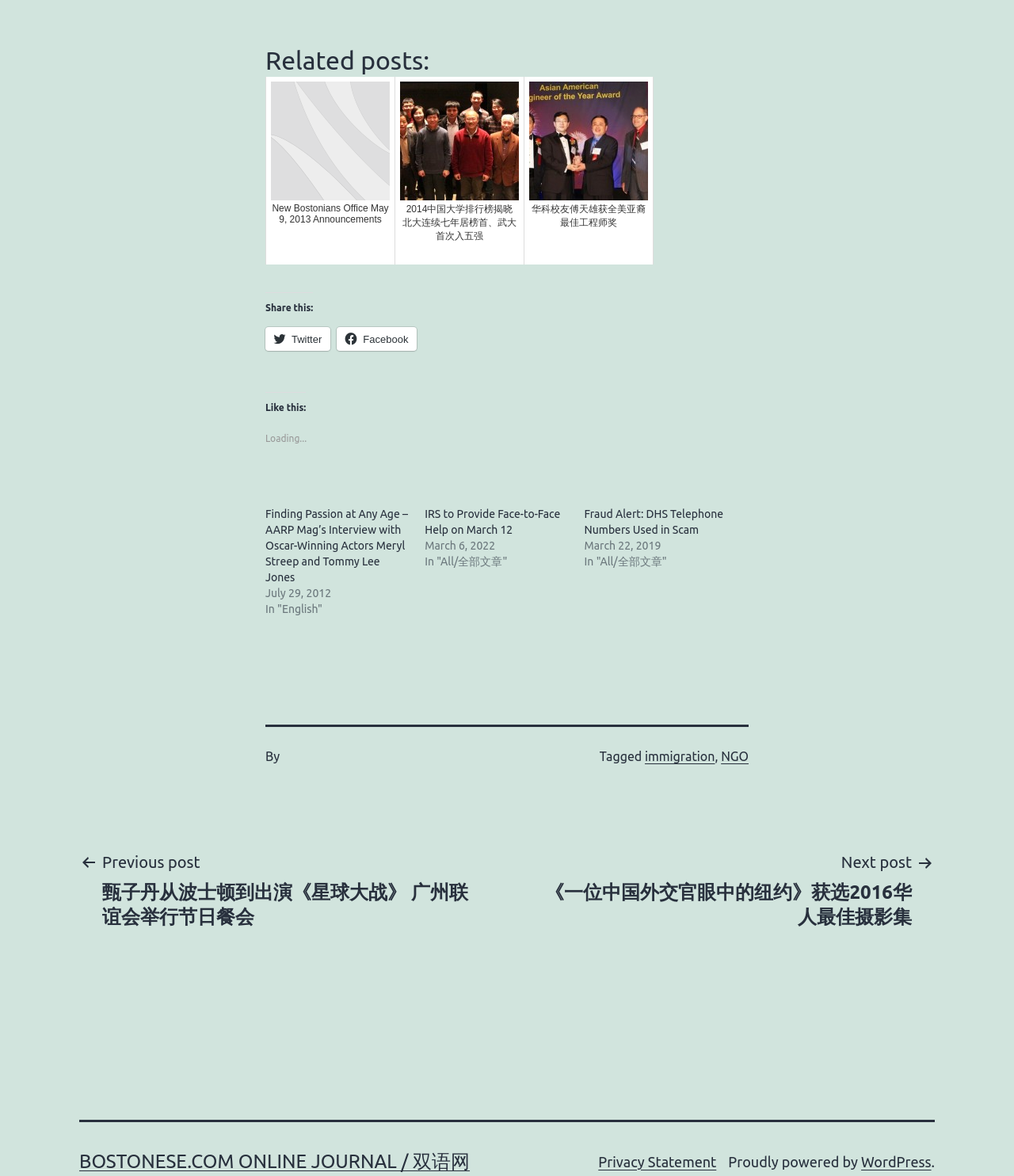Determine the bounding box coordinates for the area that needs to be clicked to fulfill this task: "Read the 'Finding Passion at Any Age – AARP Mag’s Interview with Oscar-Winning Actors Meryl Streep and Tommy Lee Jones' article". The coordinates must be given as four float numbers between 0 and 1, i.e., [left, top, right, bottom].

[0.262, 0.432, 0.402, 0.496]